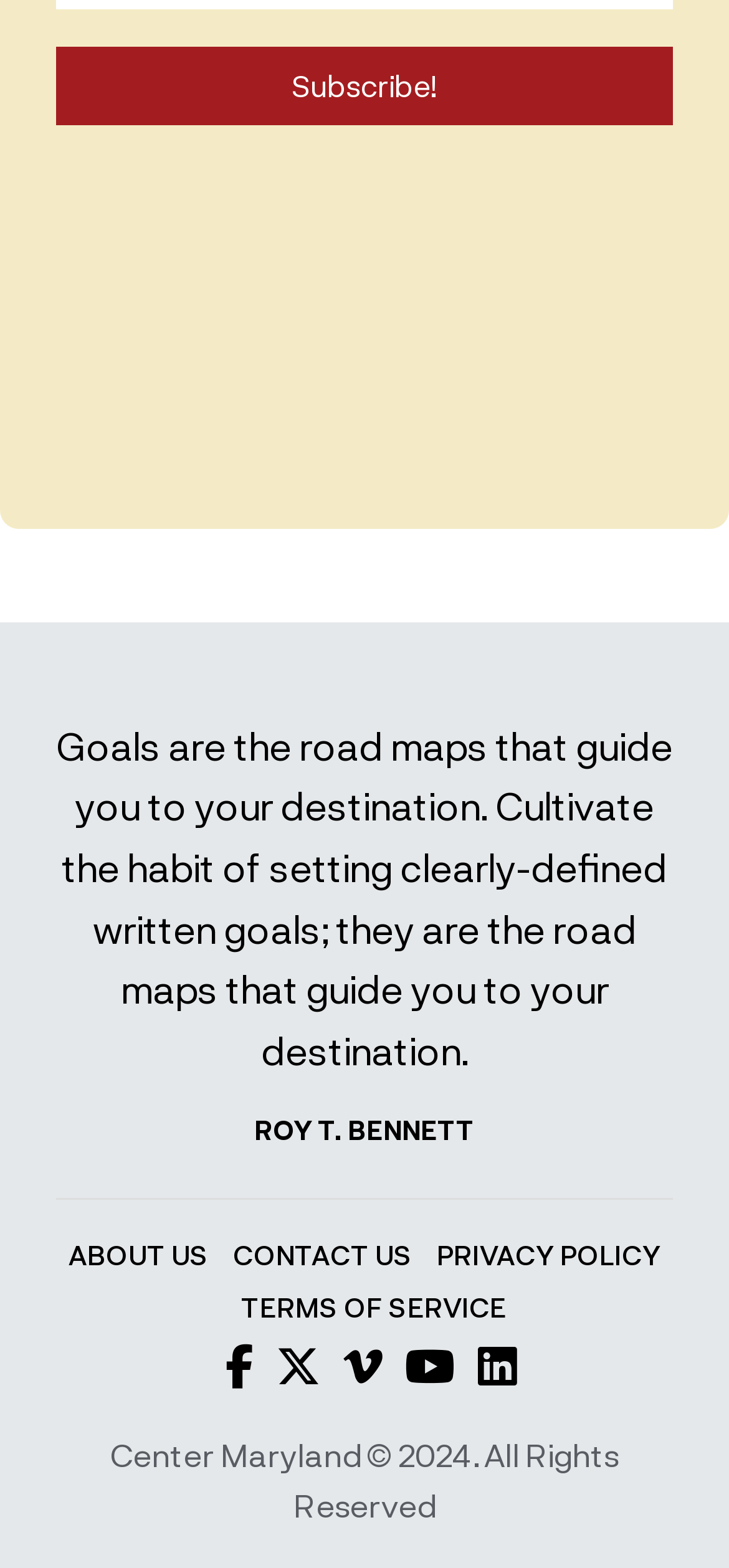Identify the bounding box for the UI element described as: "value="Subscribe!"". The coordinates should be four float numbers between 0 and 1, i.e., [left, top, right, bottom].

[0.077, 0.03, 0.923, 0.081]